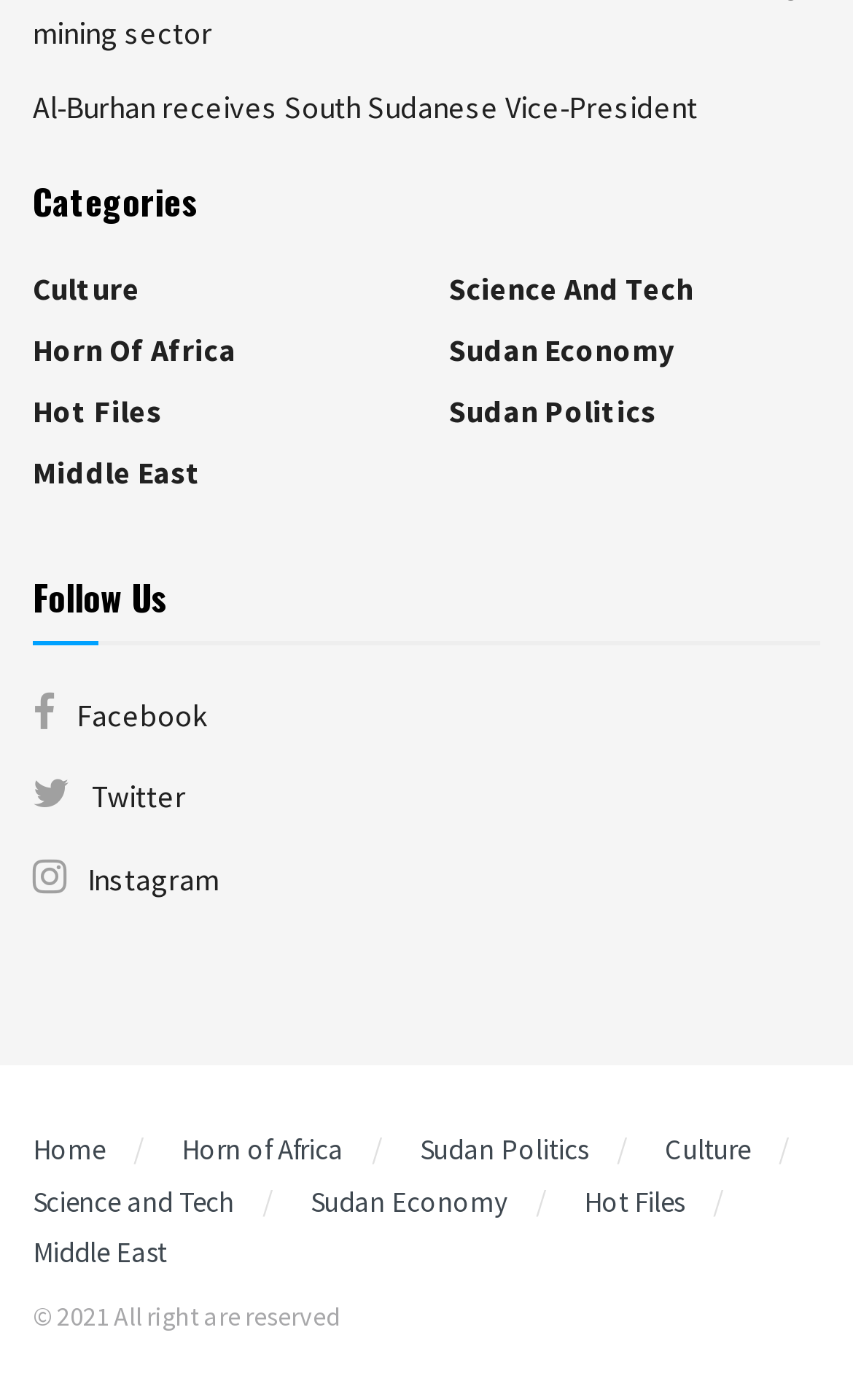What is the last link in the footer section?
Please answer the question with a single word or phrase, referencing the image.

Middle East